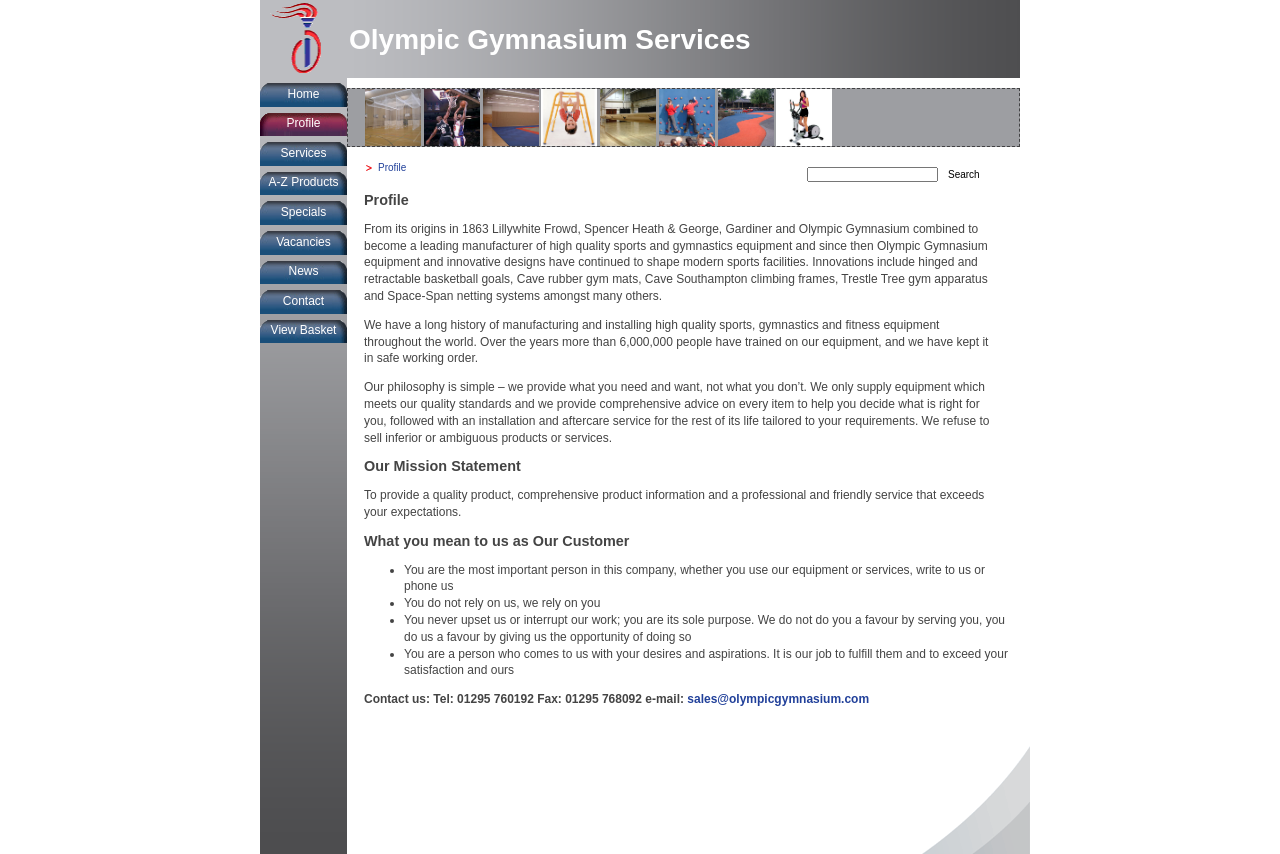Could you locate the bounding box coordinates for the section that should be clicked to accomplish this task: "View the company profile".

[0.203, 0.132, 0.271, 0.159]